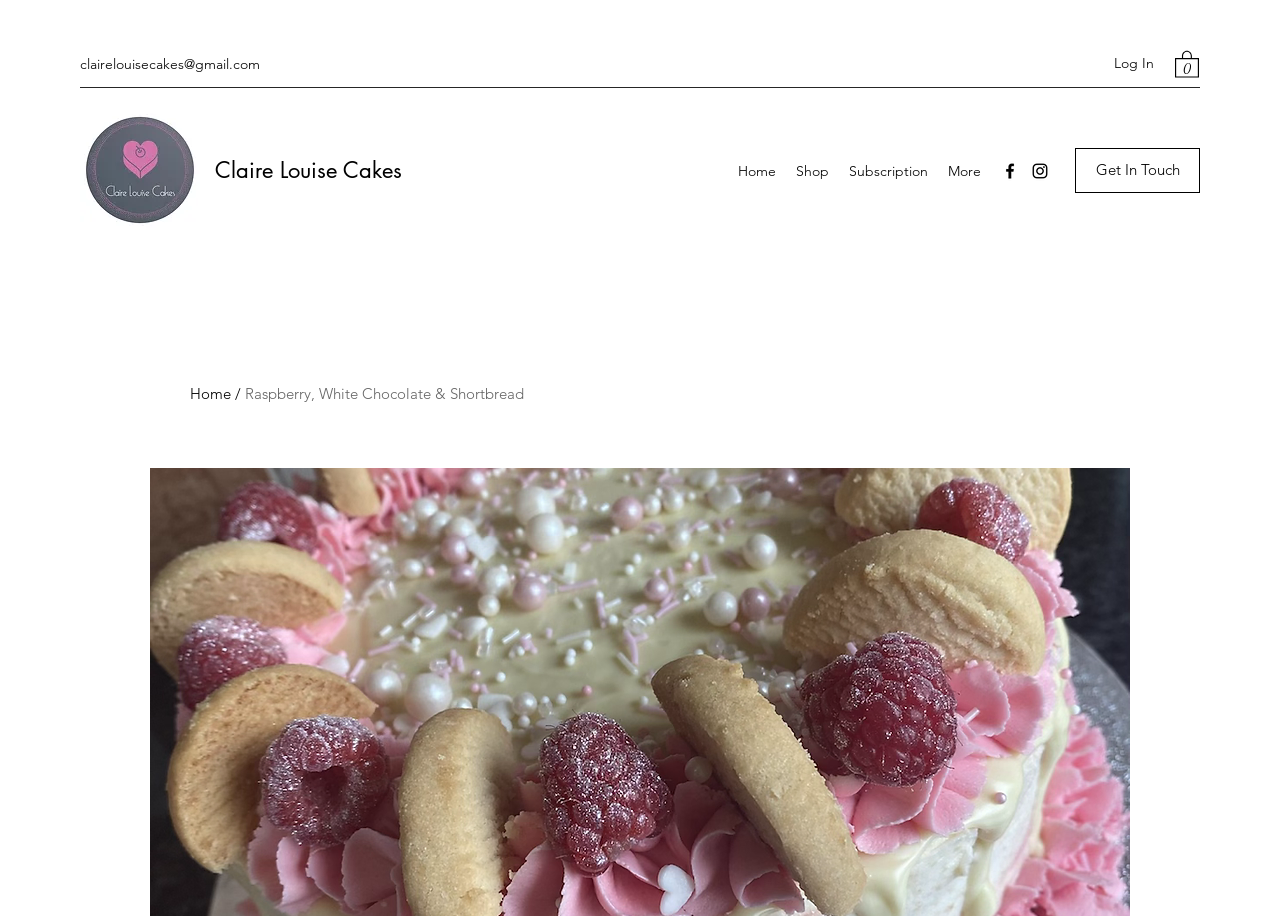Could you indicate the bounding box coordinates of the region to click in order to complete this instruction: "Click the Log In button".

[0.859, 0.05, 0.912, 0.09]